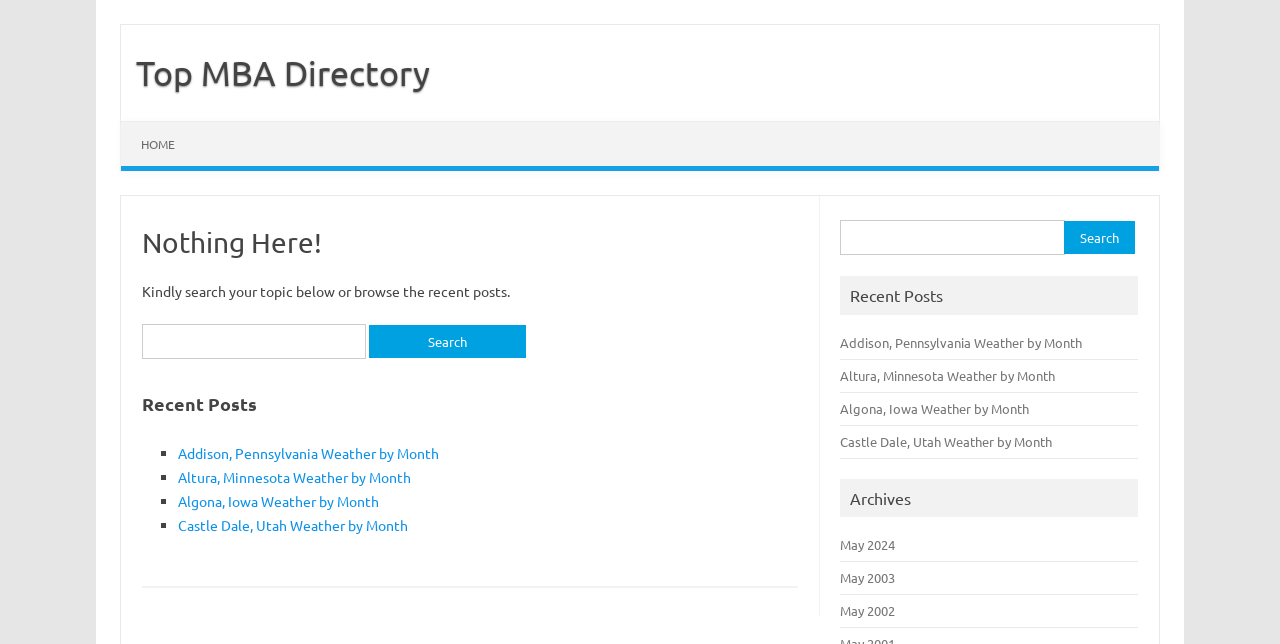Please specify the bounding box coordinates in the format (top-left x, top-left y, bottom-right x, bottom-right y), with values ranging from 0 to 1. Identify the bounding box for the UI component described as follows: Top MBA Directory

[0.095, 0.082, 0.336, 0.144]